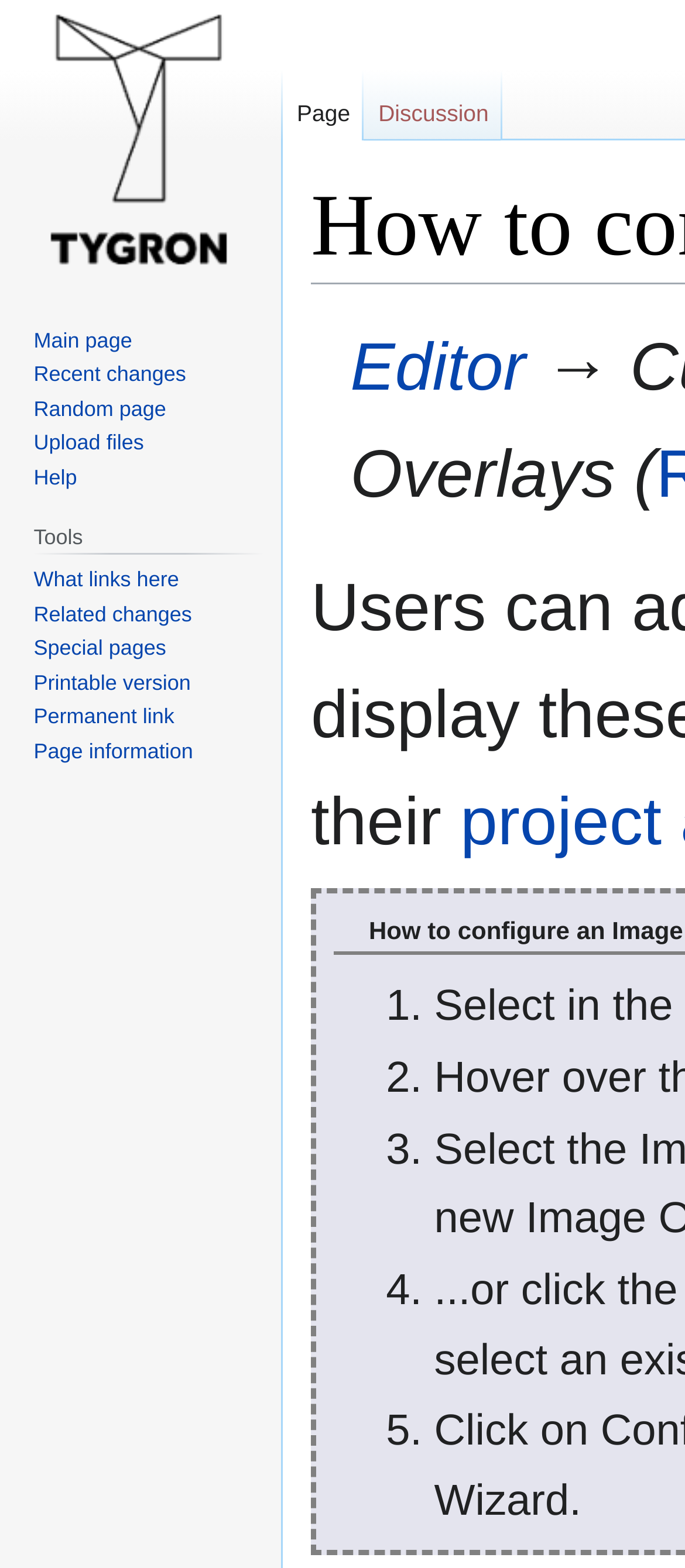What is the function of the 'Help' link?
Carefully examine the image and provide a detailed answer to the question.

The 'Help' link is likely a navigation element that provides users with access to helpful resources or documentation. This is inferred from the context of the webpage, which appears to be a support wiki, and the presence of other navigation links.